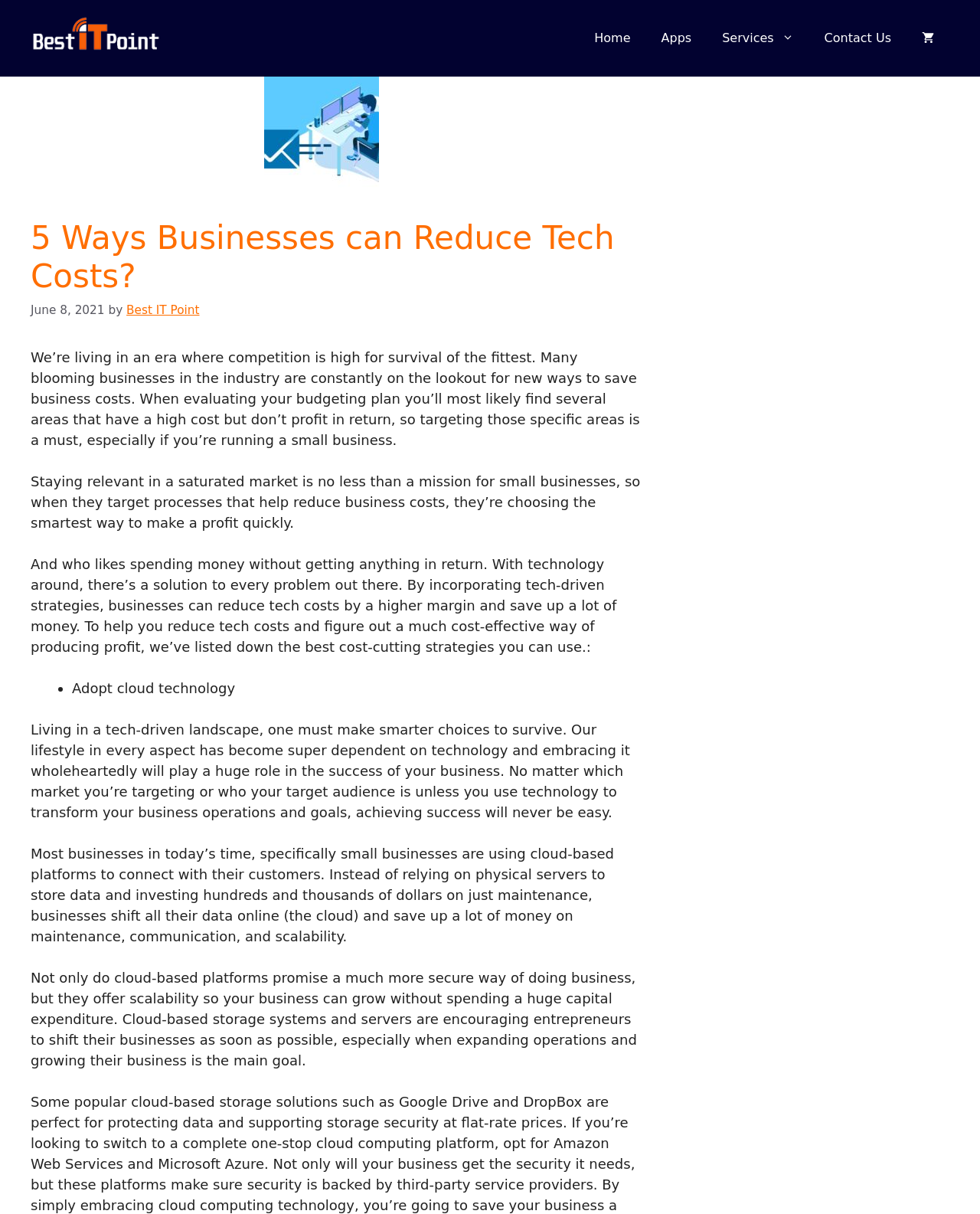What is the name of the website?
Please provide a detailed answer to the question.

The name of the website can be found in the banner section at the top of the webpage, which contains a link with the text 'Best IT Point'.